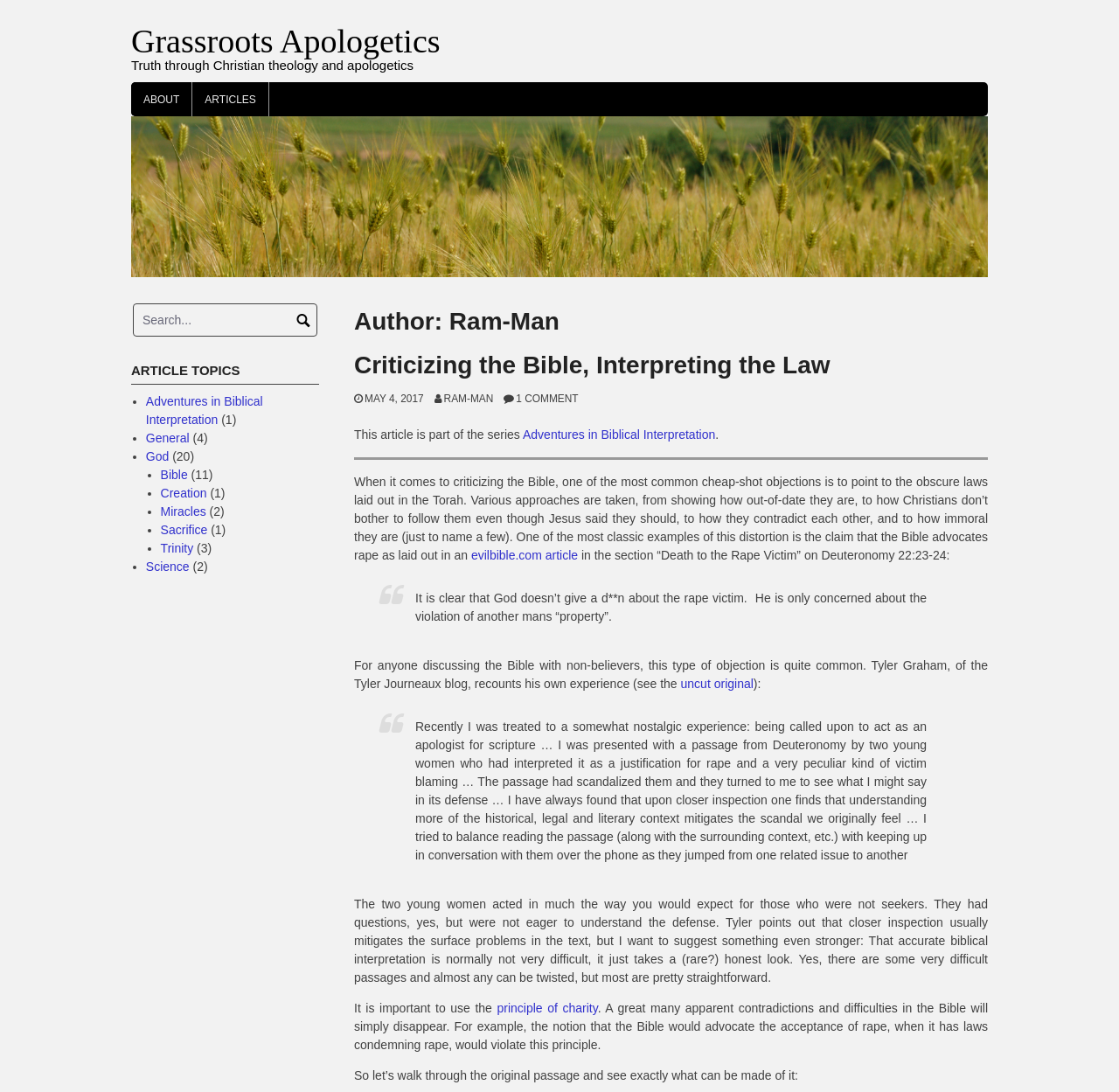Provide a brief response to the question using a single word or phrase: 
What is the title of the article series?

Adventures in Biblical Interpretation